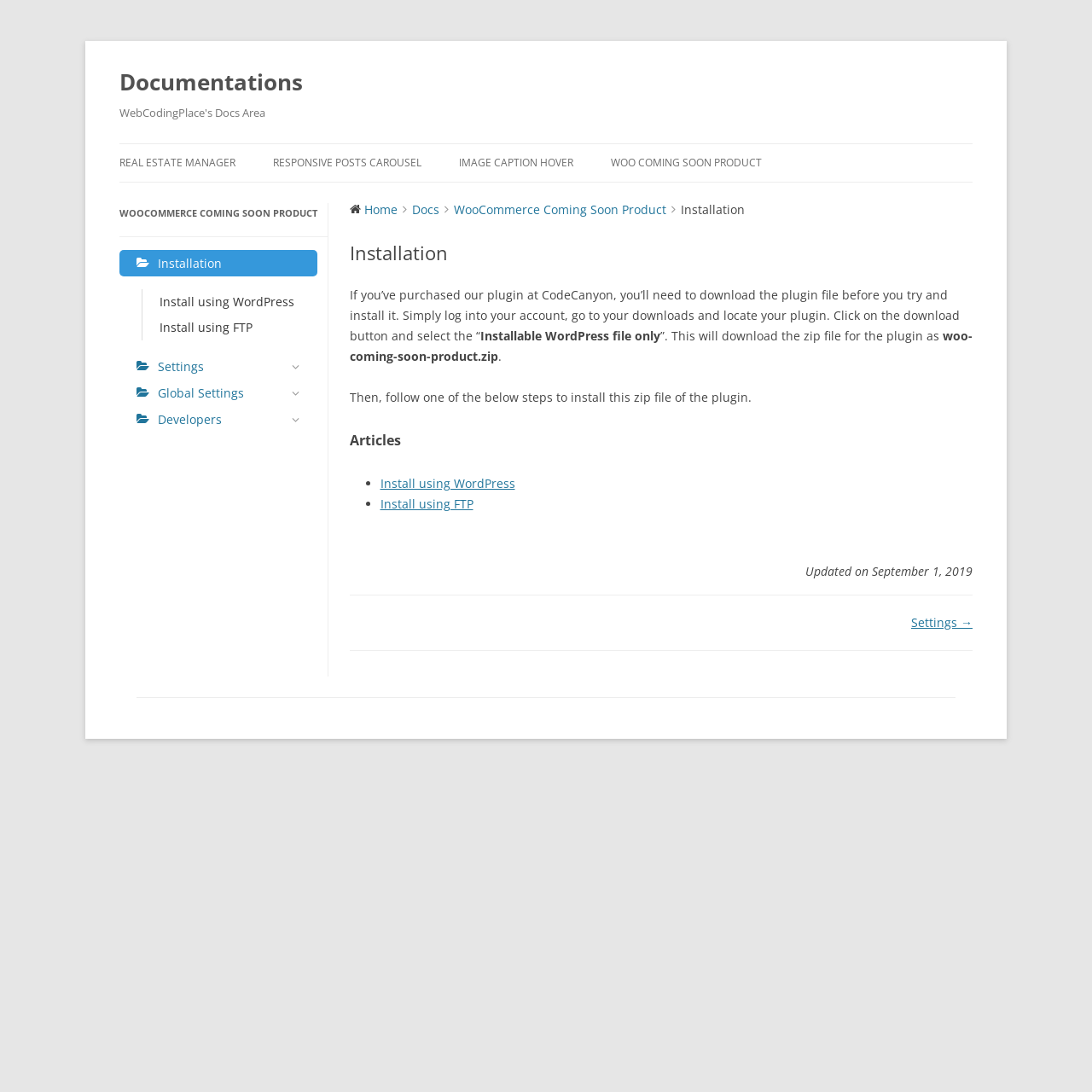What is the file name of the plugin? Examine the screenshot and reply using just one word or a brief phrase.

woo-coming-soon-product.zip